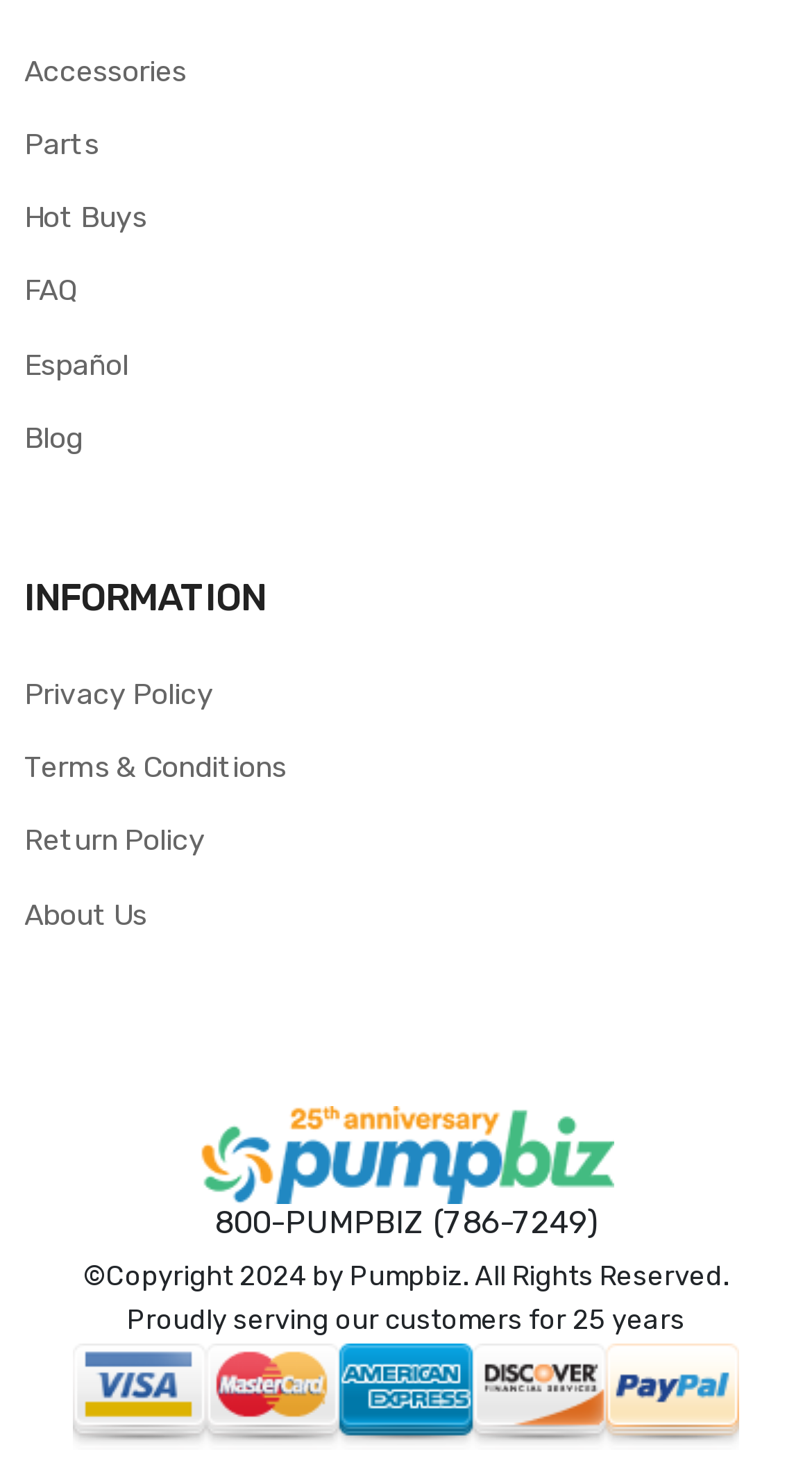What are the main categories on the top left?
Using the image, provide a concise answer in one word or a short phrase.

Accessories, Parts, Hot Buys